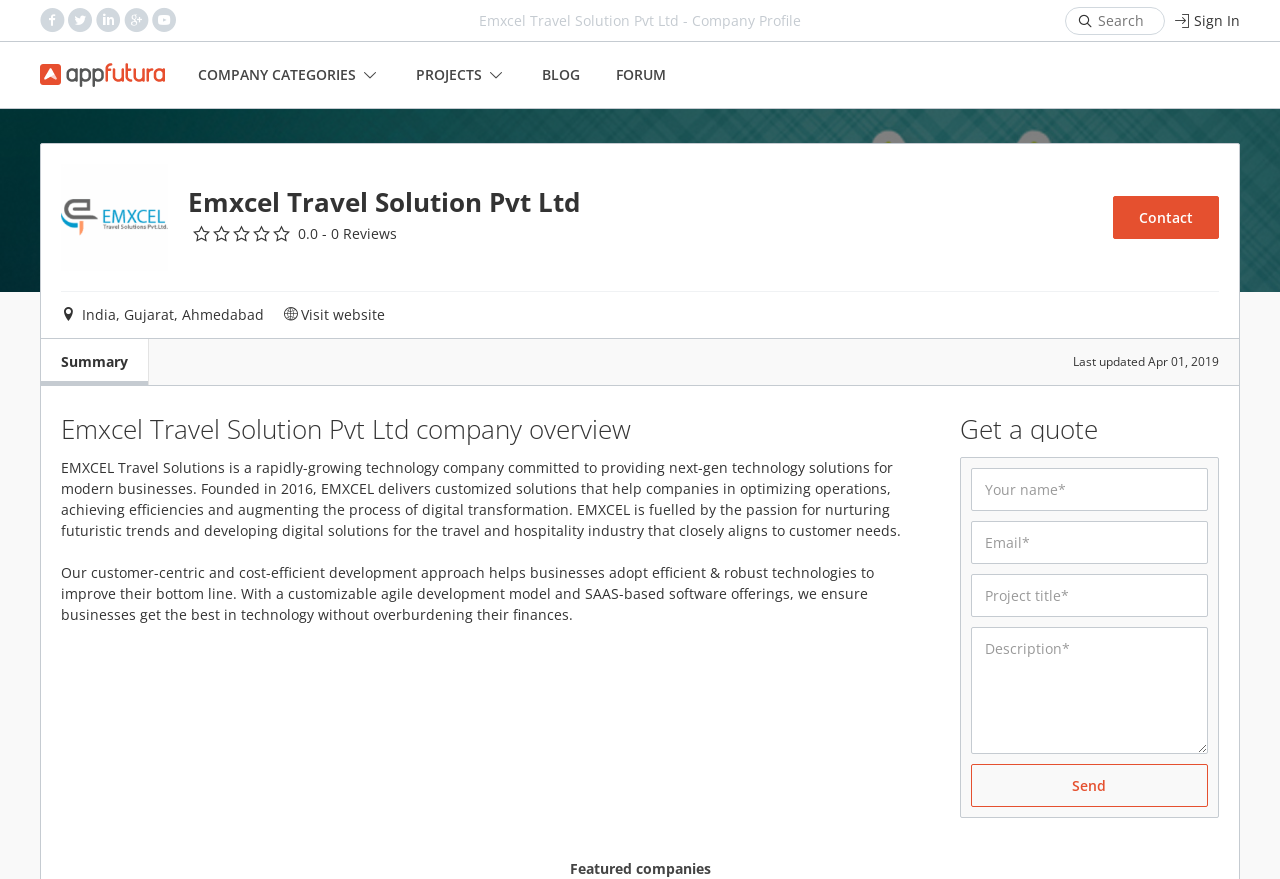Specify the bounding box coordinates for the region that must be clicked to perform the given instruction: "Visit the company website".

[0.235, 0.347, 0.301, 0.369]